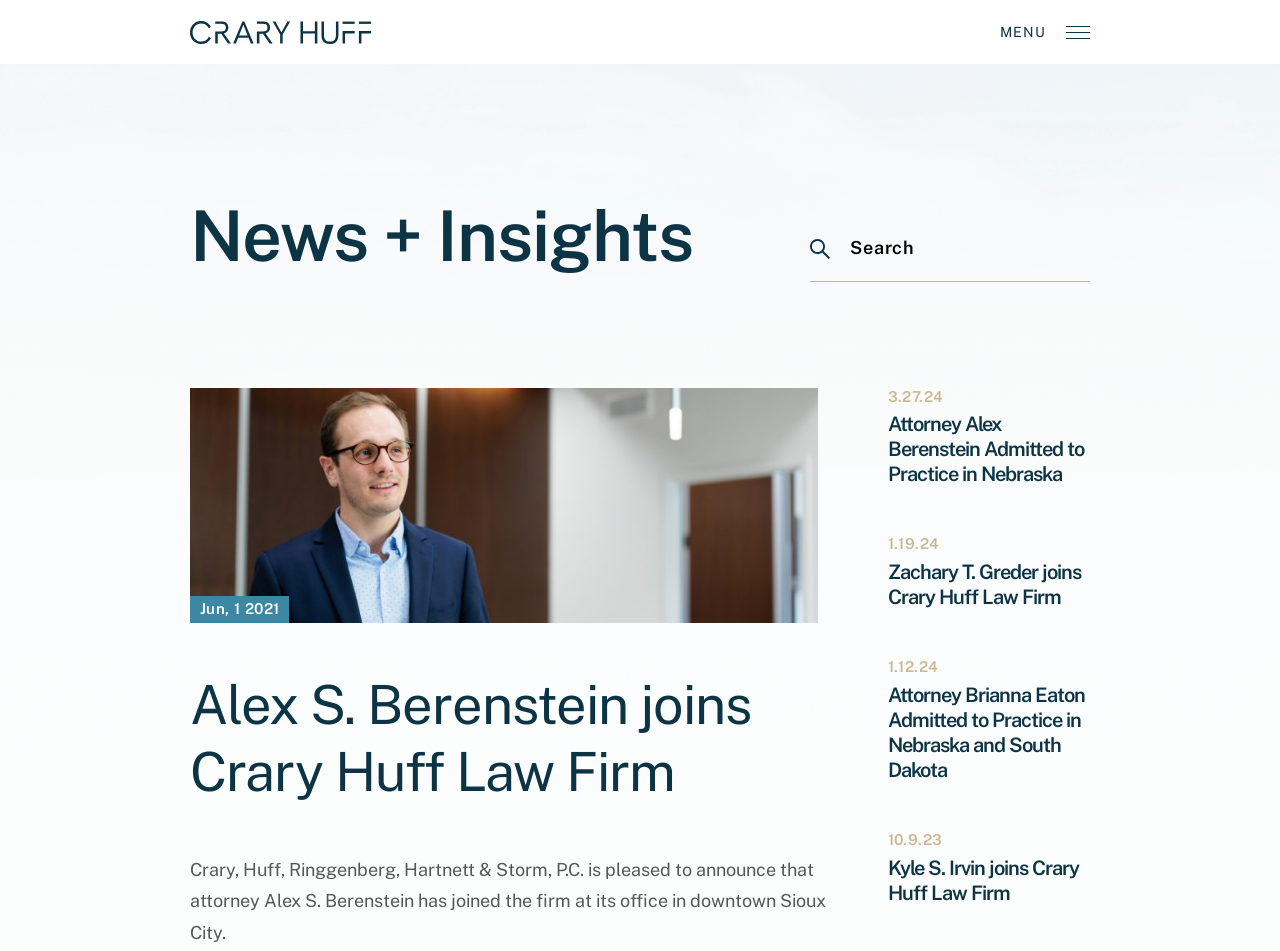Highlight the bounding box of the UI element that corresponds to this description: "Submit Search".

[0.633, 0.228, 0.649, 0.296]